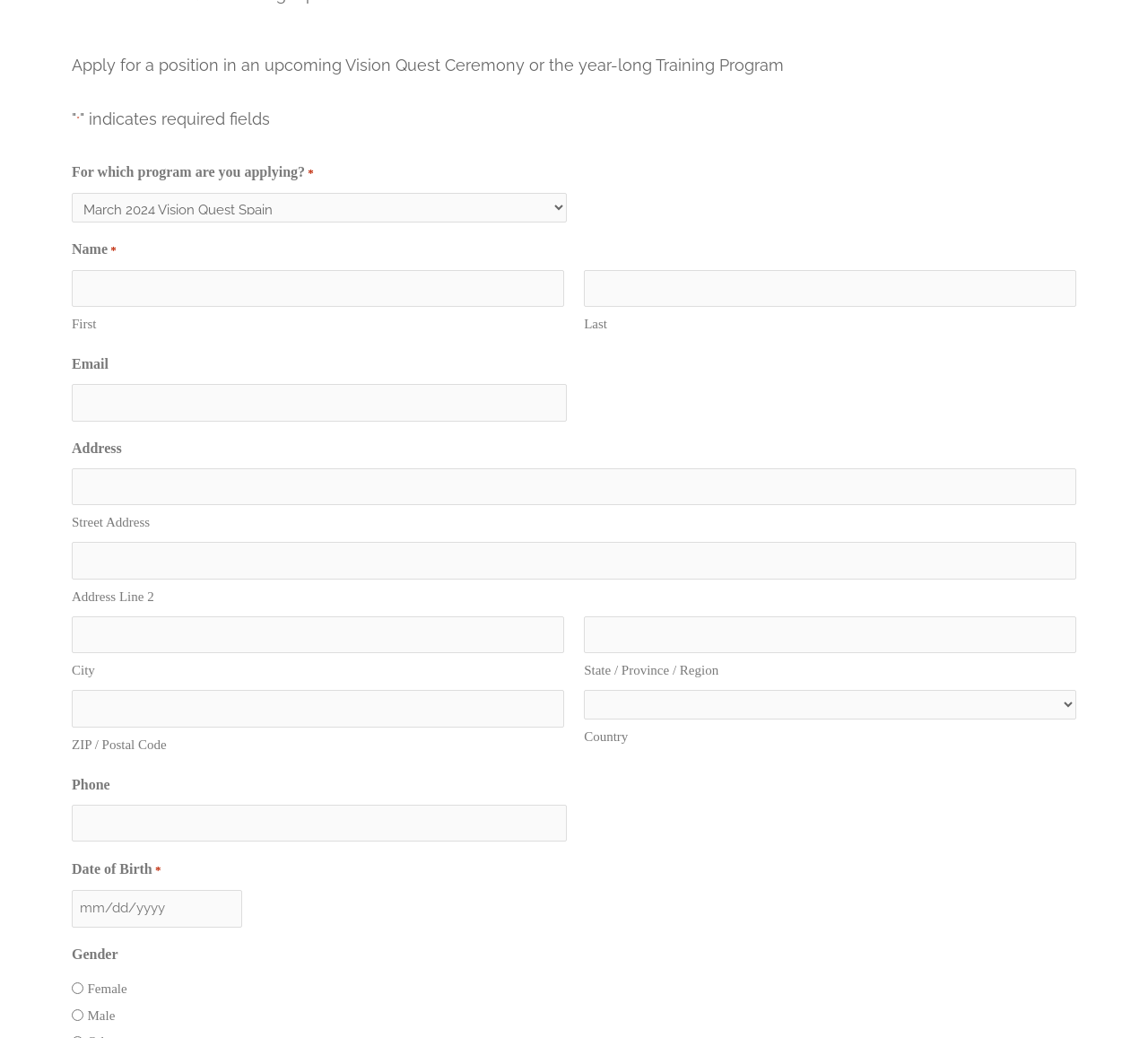Predict the bounding box for the UI component with the following description: "Buy Wood Pallets Online".

None